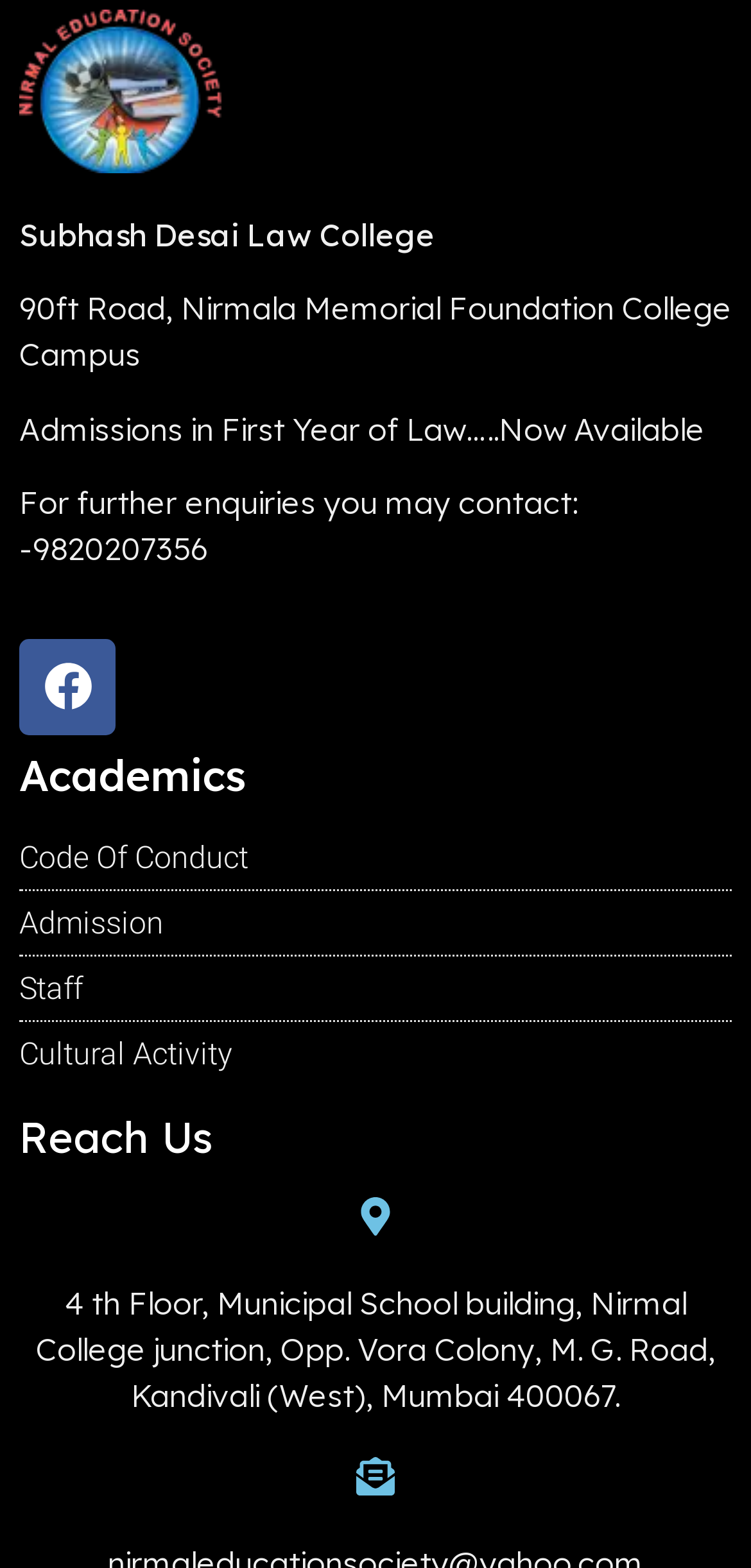What is the address of the law college?
Provide a detailed and well-explained answer to the question.

The address of the law college can be found in the StaticText element located at the bottom of the webpage, under the 'Reach Us' heading.